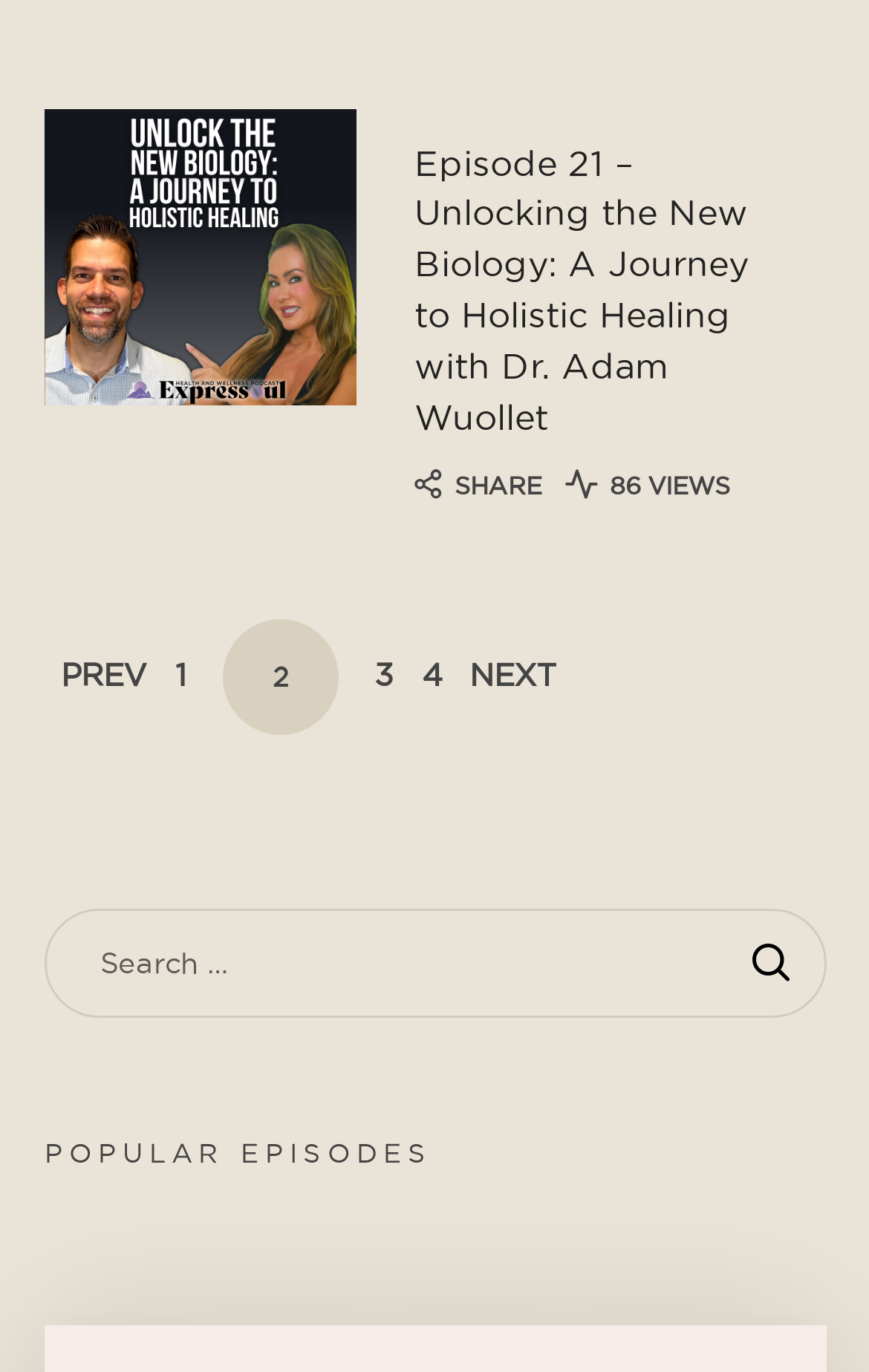Examine the screenshot and answer the question in as much detail as possible: What is the title of the current episode?

The title of the current episode can be found in the header section of the webpage, which is 'Episode 21 – Unlocking the New Biology: A Journey to Holistic Healing with Dr. Adam Wuollet'.